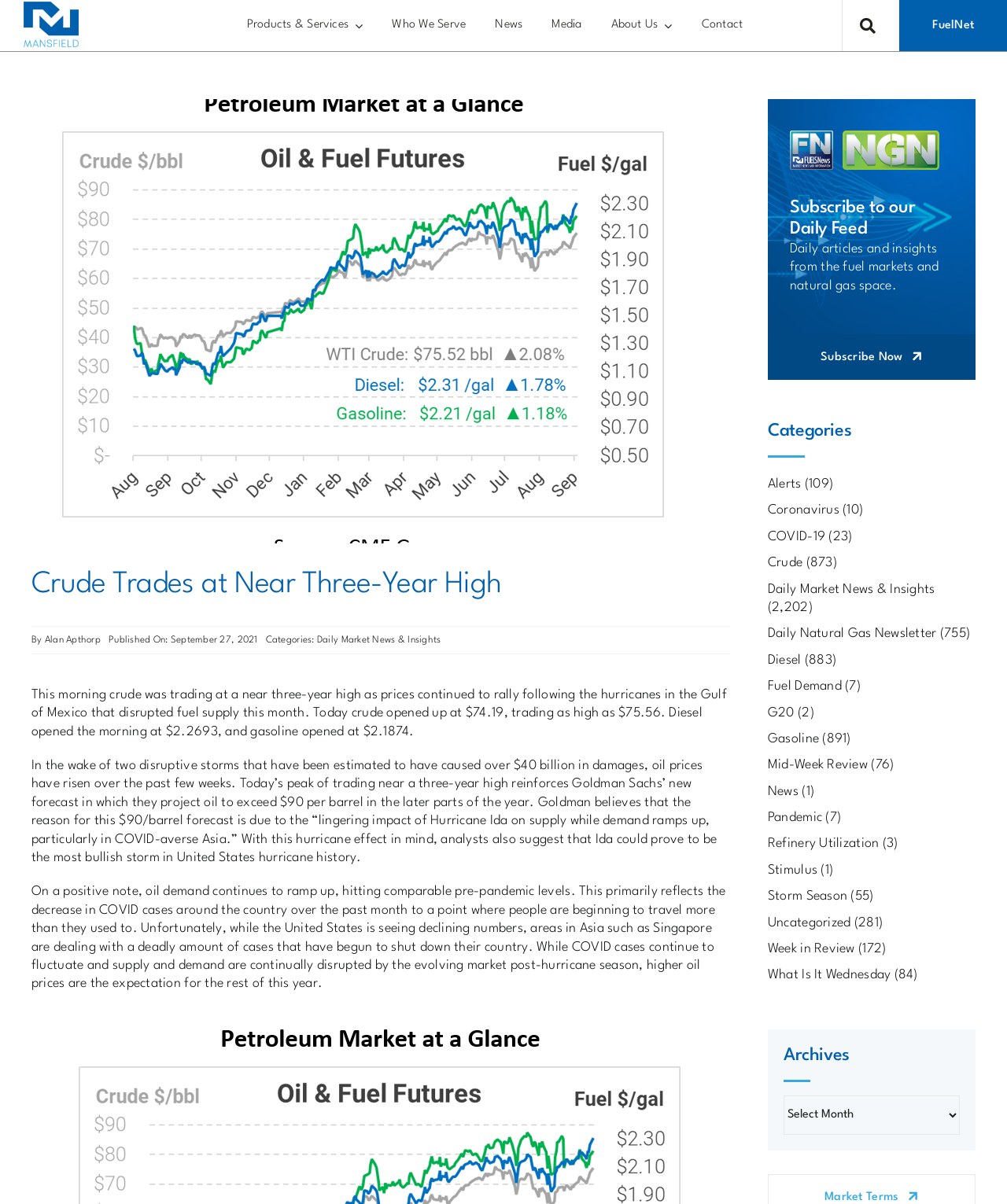Please specify the bounding box coordinates of the area that should be clicked to accomplish the following instruction: "Search for something". The coordinates should consist of four float numbers between 0 and 1, i.e., [left, top, right, bottom].

[0.003, 0.042, 0.039, 0.065]